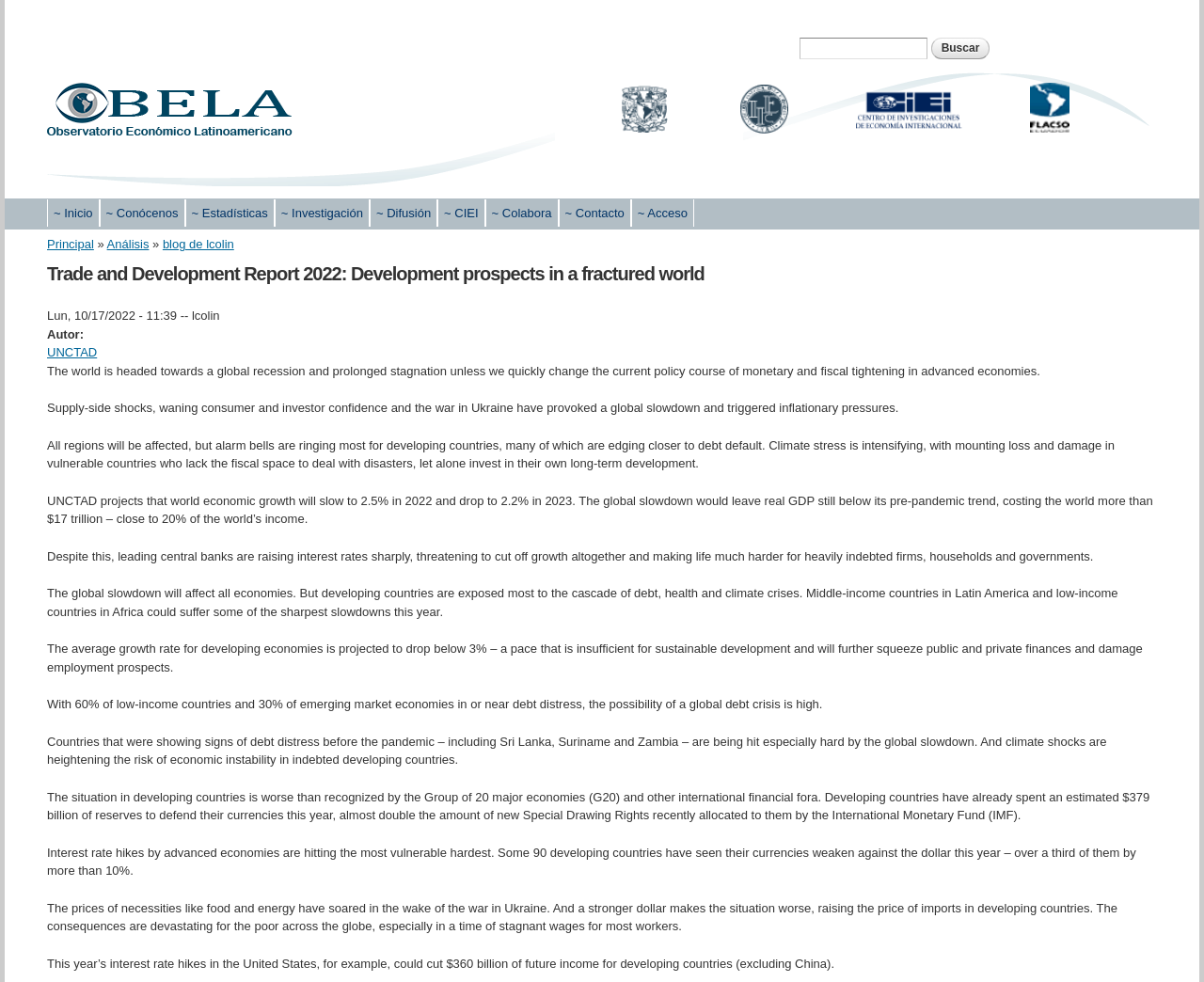Provide the bounding box coordinates of the HTML element described by the text: "Principal". The coordinates should be in the format [left, top, right, bottom] with values between 0 and 1.

[0.039, 0.242, 0.078, 0.256]